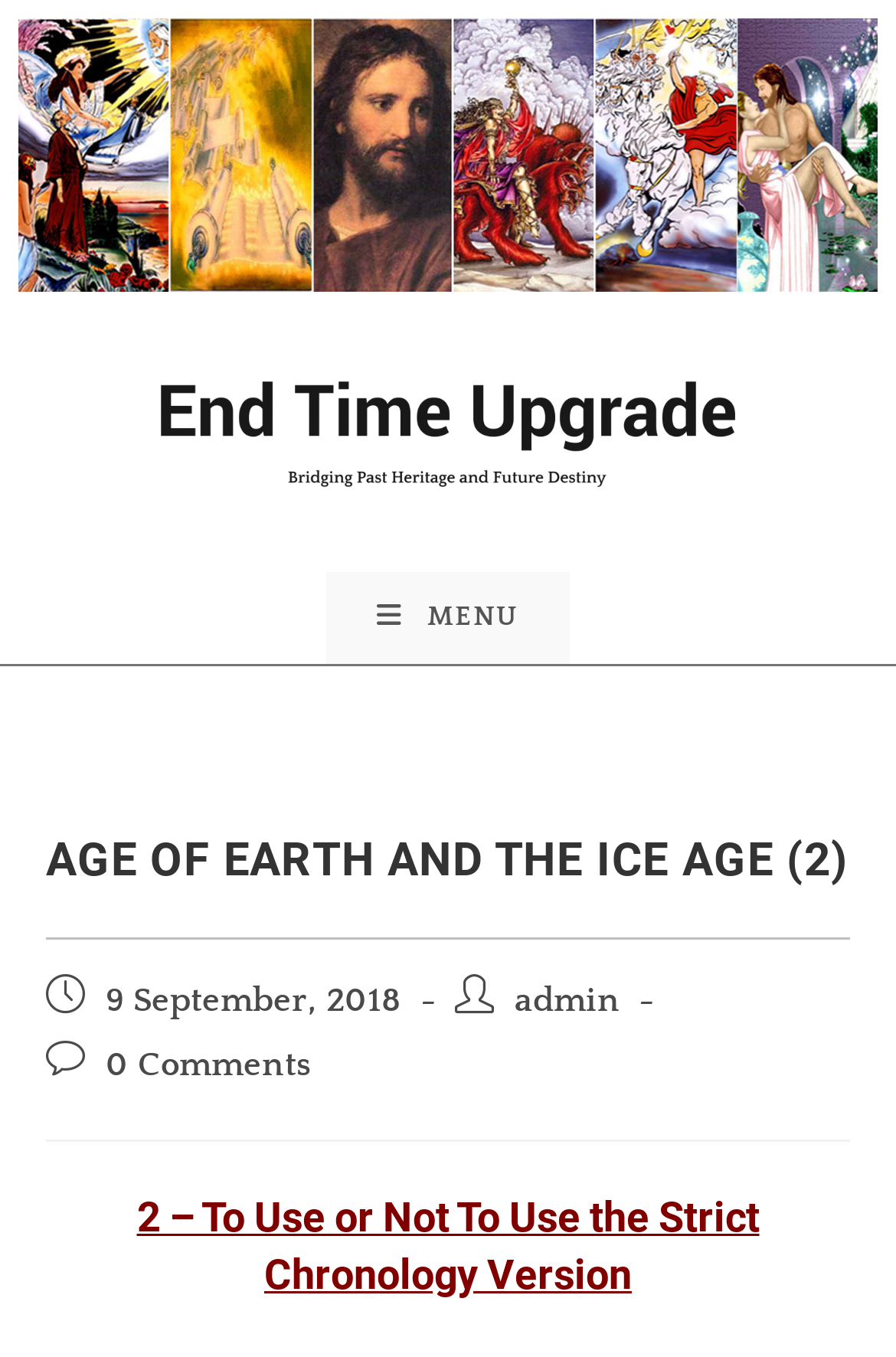Refer to the image and provide an in-depth answer to the question:
What is the title of the second heading?

I found the title of the second heading by looking at the hierarchical structure of the webpage. The second heading is located below the main heading and is labeled as '2 – To Use or Not To Use the Strict Chronology Version'.